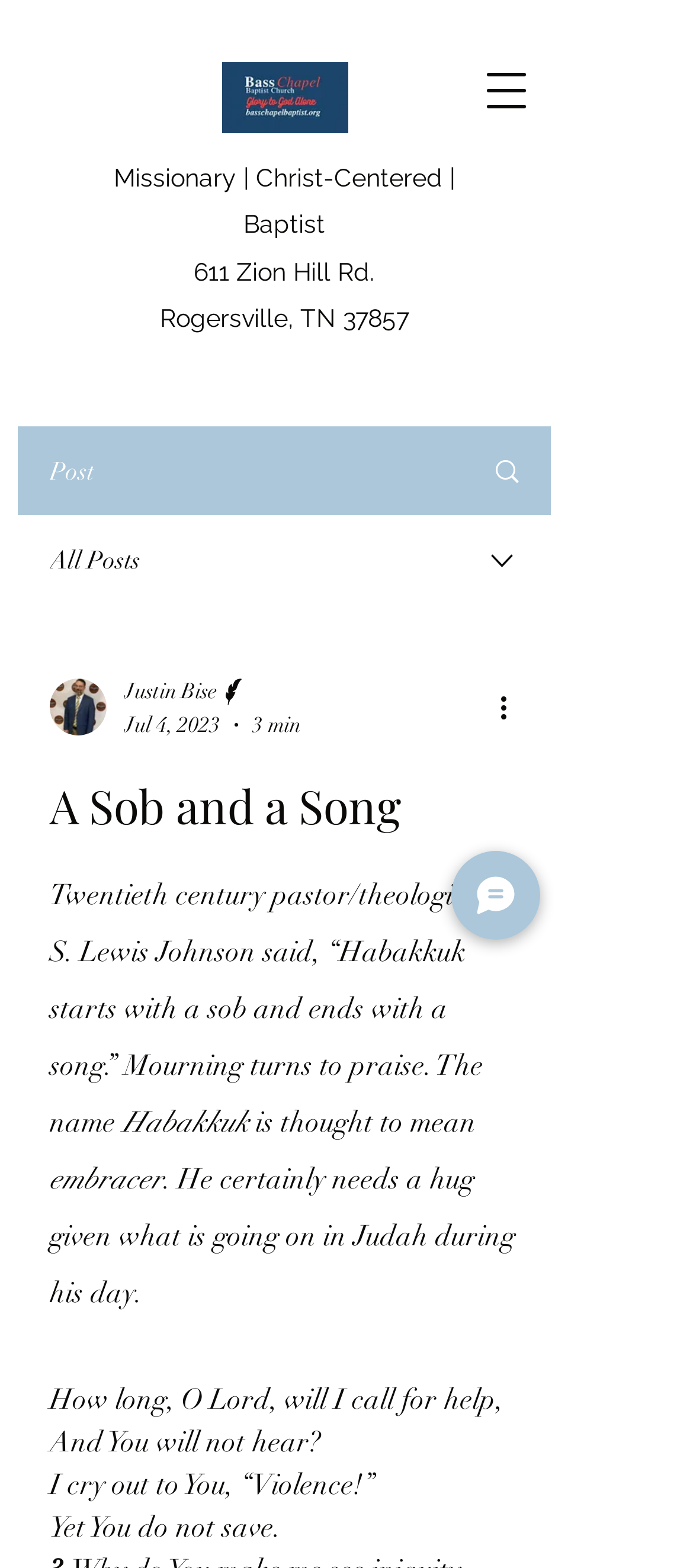Given the description "Search", provide the bounding box coordinates of the corresponding UI element.

[0.669, 0.273, 0.792, 0.327]